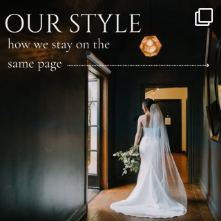Give a one-word or short phrase answer to the question: 
Is the image focused on the wedding ceremony?

No